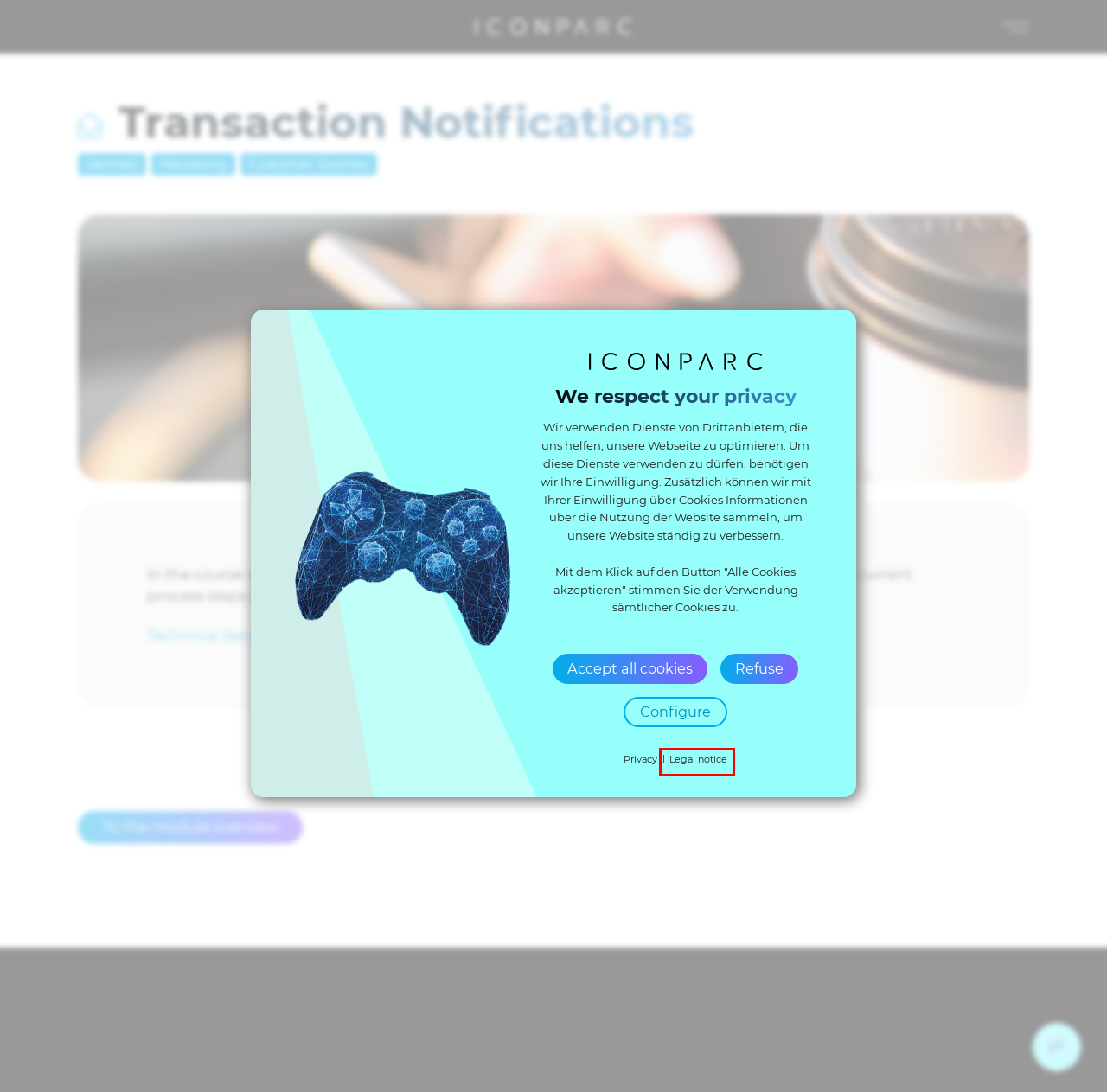You are given a webpage screenshot where a red bounding box highlights an element. Determine the most fitting webpage description for the new page that loads after clicking the element within the red bounding box. Here are the candidates:
A. ICONPARC - Module - ICONPARC
B. ICONPARC - Ihr direkter Kontakt zu digitalen Lösungen - ICONPARC
C. Individual software company for B2B, B2C and B2B2C - ICONPARC
D. ICONPARC in the press - ICONPARC
E. ICONPARC als Arbeitgeber: Gehalt, Karriere, Benefits
F. ICONPARC Impressum - ICONPARC
G. Success Stories about B2B E-Business solutions from ICONPARC - ICONPARC
H. ICONPARC Datenschutz - we enable digital business B2B - ICONPARC

F